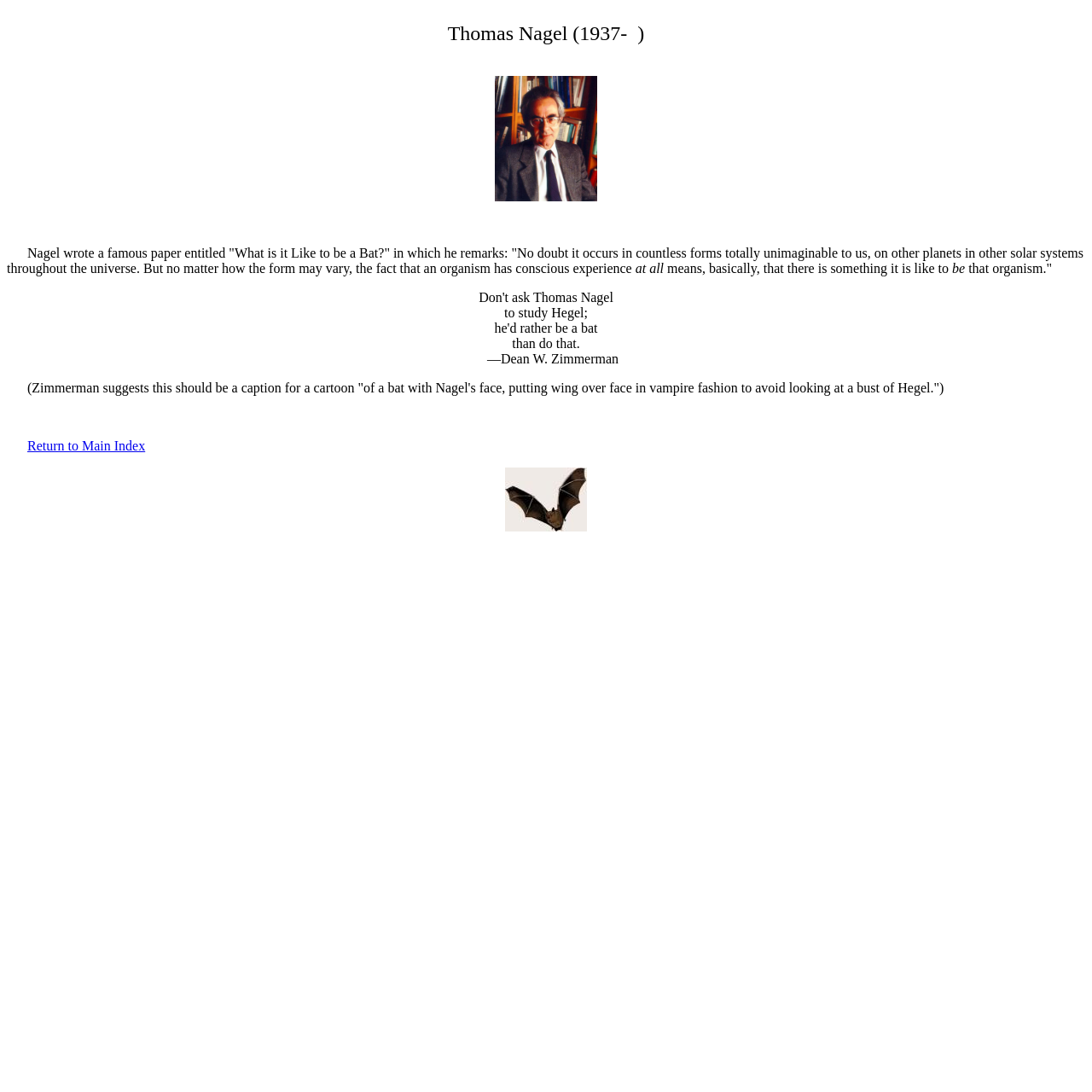Calculate the bounding box coordinates of the UI element given the description: "Return to Main Index".

[0.025, 0.402, 0.133, 0.415]